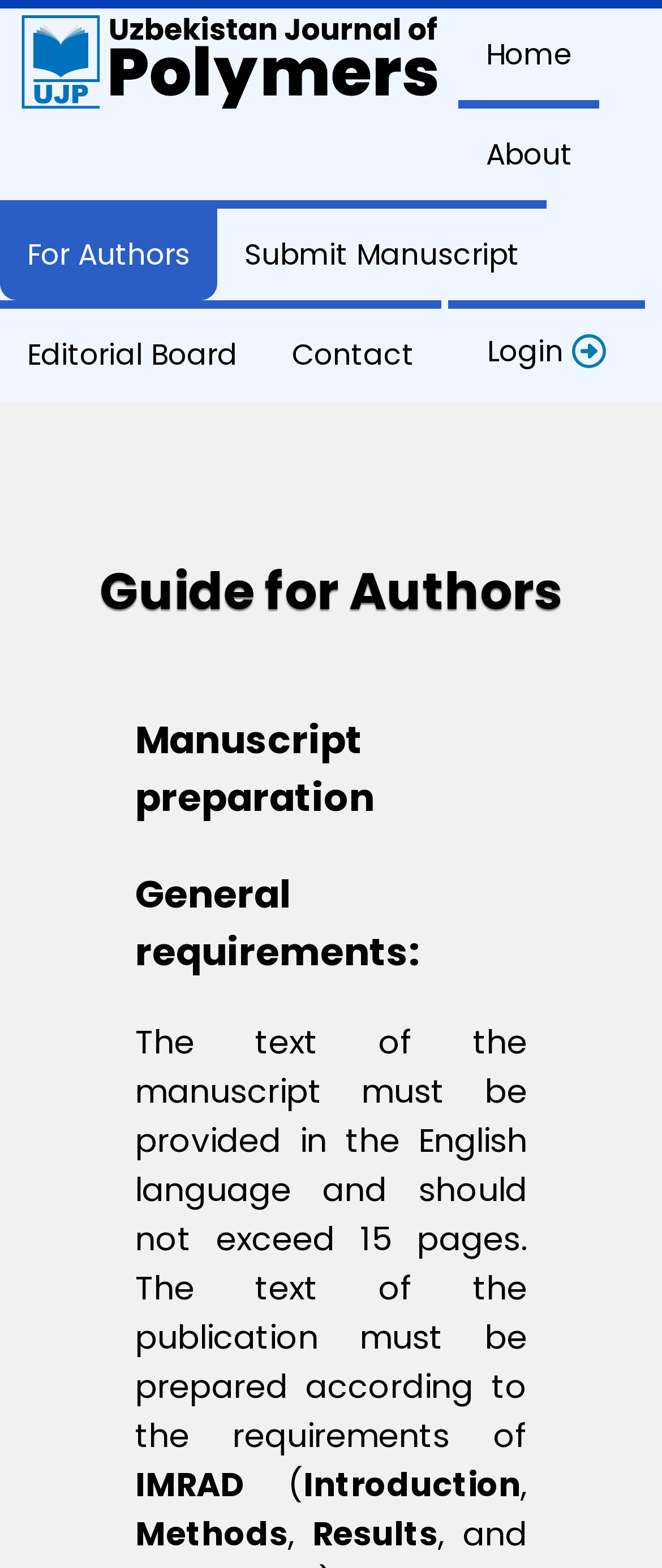What is the language required for manuscript submission?
By examining the image, provide a one-word or phrase answer.

English